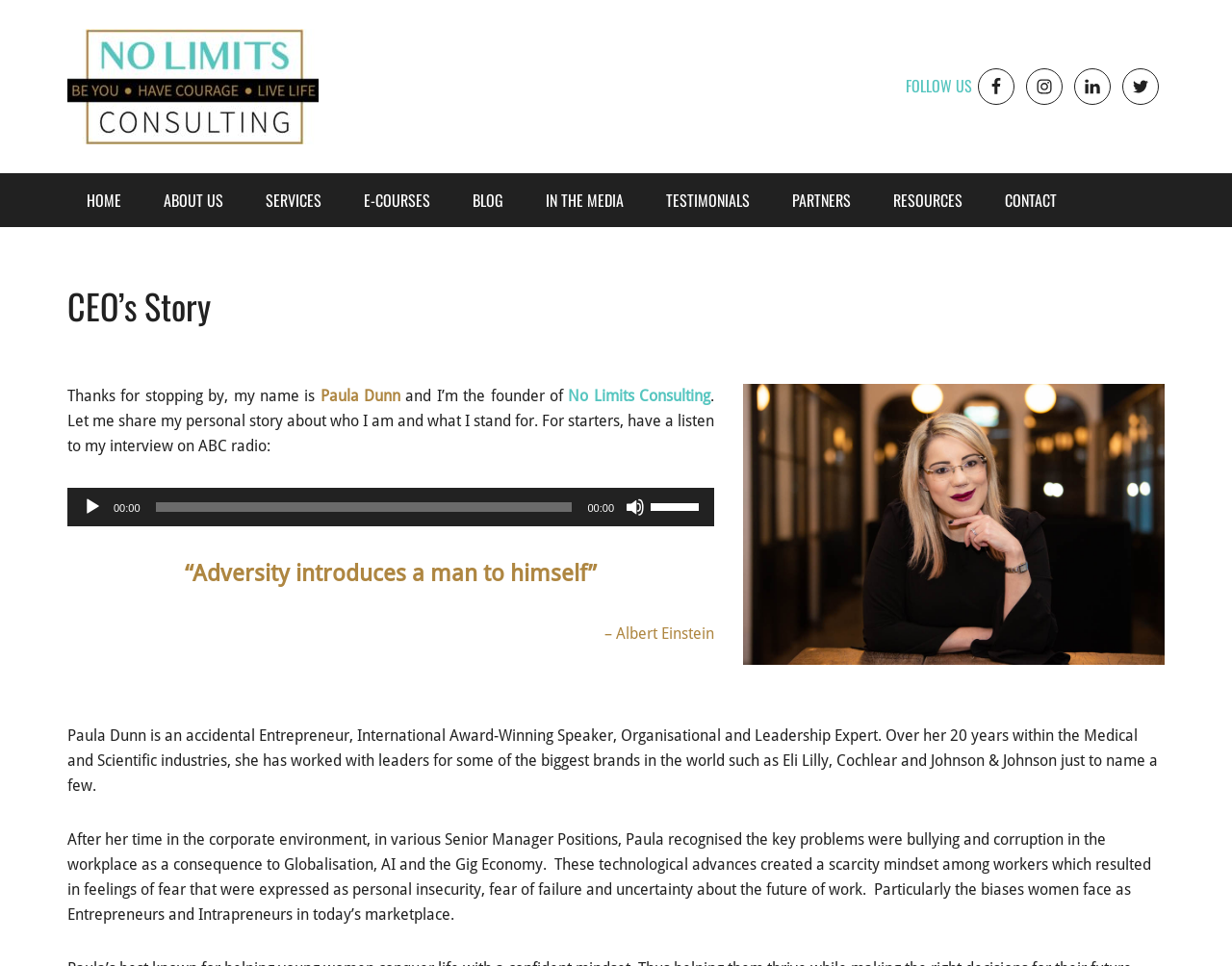Give a concise answer using one word or a phrase to the following question:
What is the profession of Paula Dunn?

Entrepreneur and Speaker